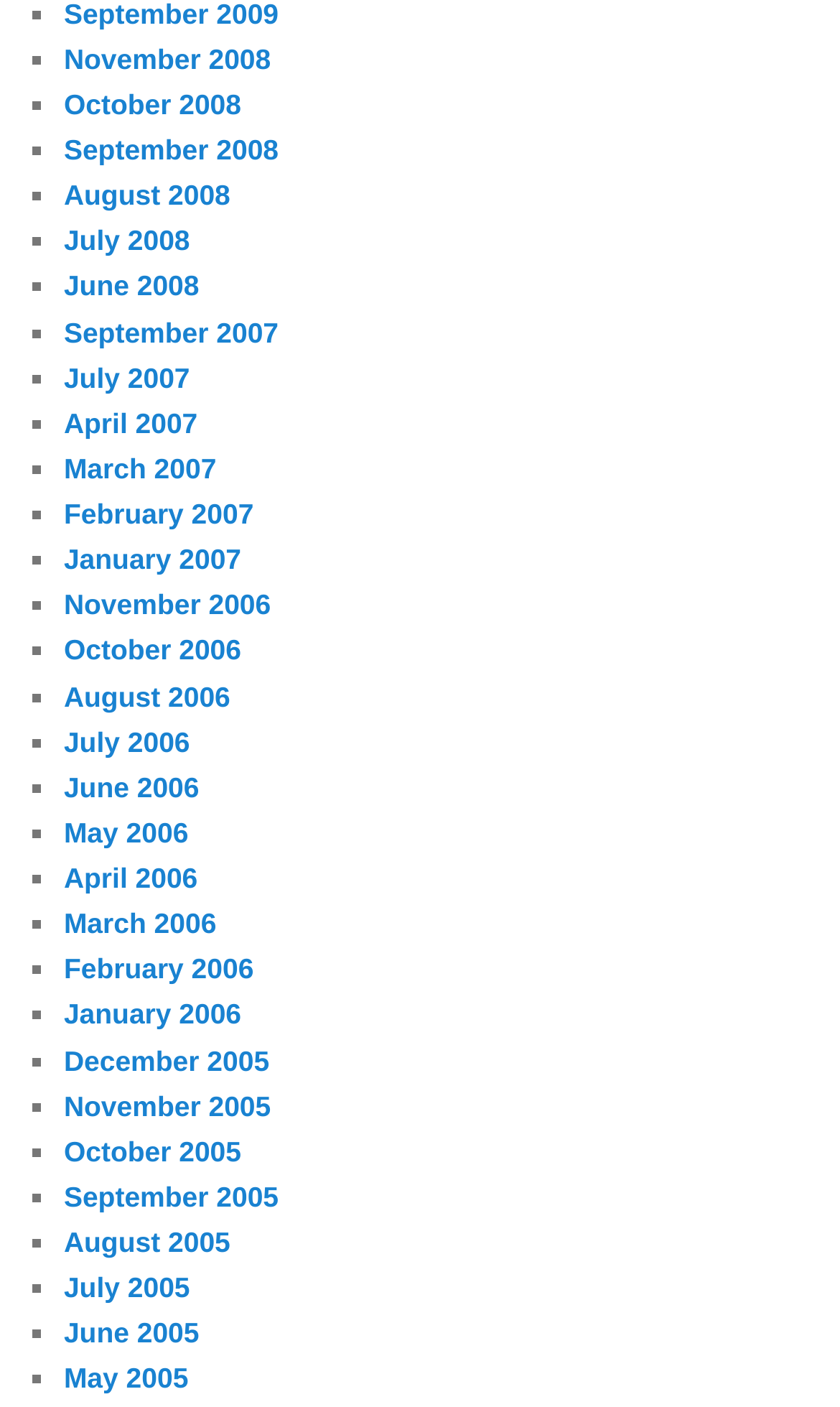Please identify the bounding box coordinates of the clickable region that I should interact with to perform the following instruction: "View January 2006". The coordinates should be expressed as four float numbers between 0 and 1, i.e., [left, top, right, bottom].

[0.076, 0.71, 0.287, 0.733]